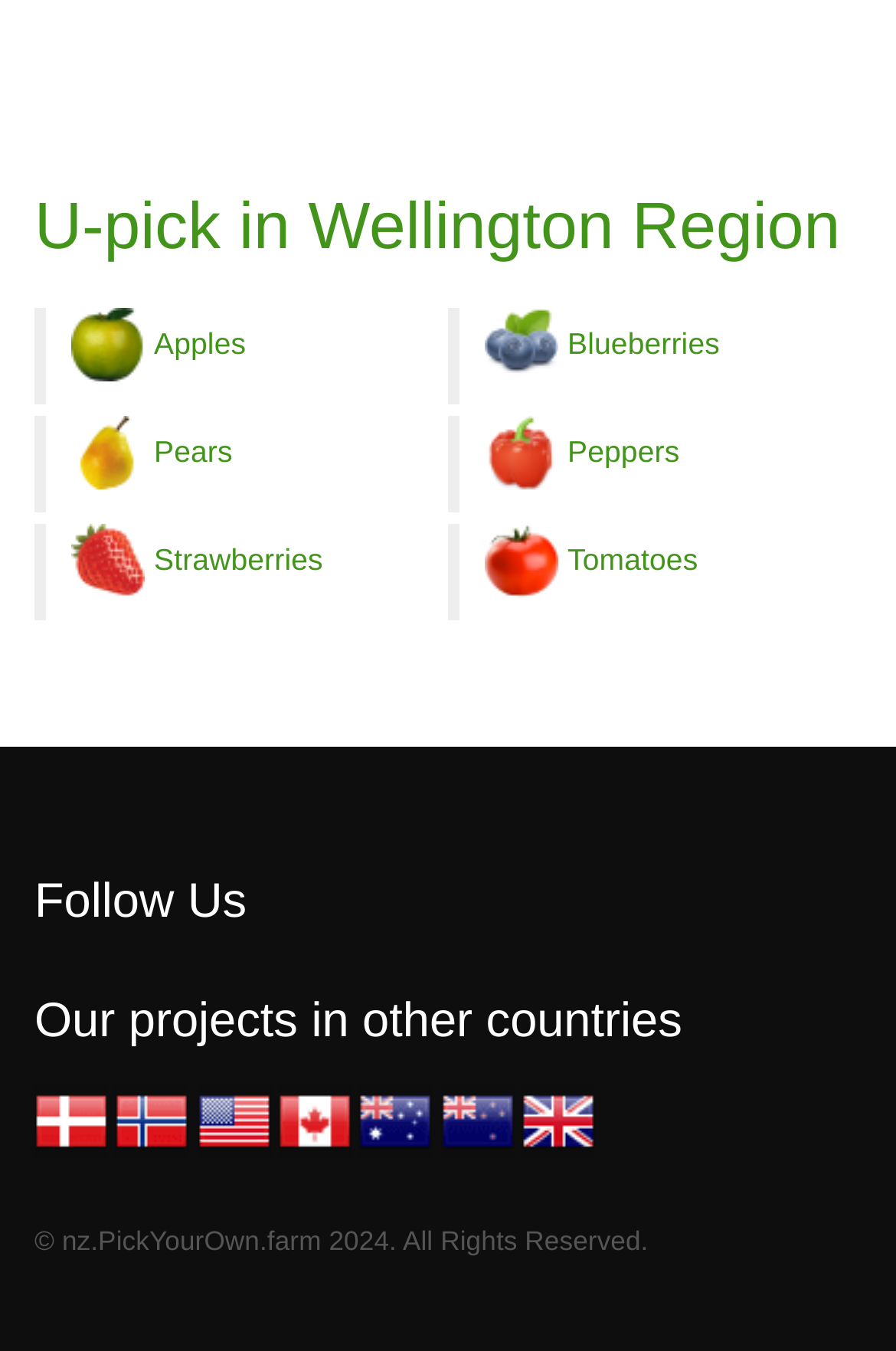Can you look at the image and give a comprehensive answer to the question:
How many countries are listed for pick-your-own farms?

By counting the links under the heading 'Our projects in other countries', I can see that there are 7 countries listed for pick-your-own farms, which are Denmark, Norway, USA, Canada, Australia, New Zealand, and UK.